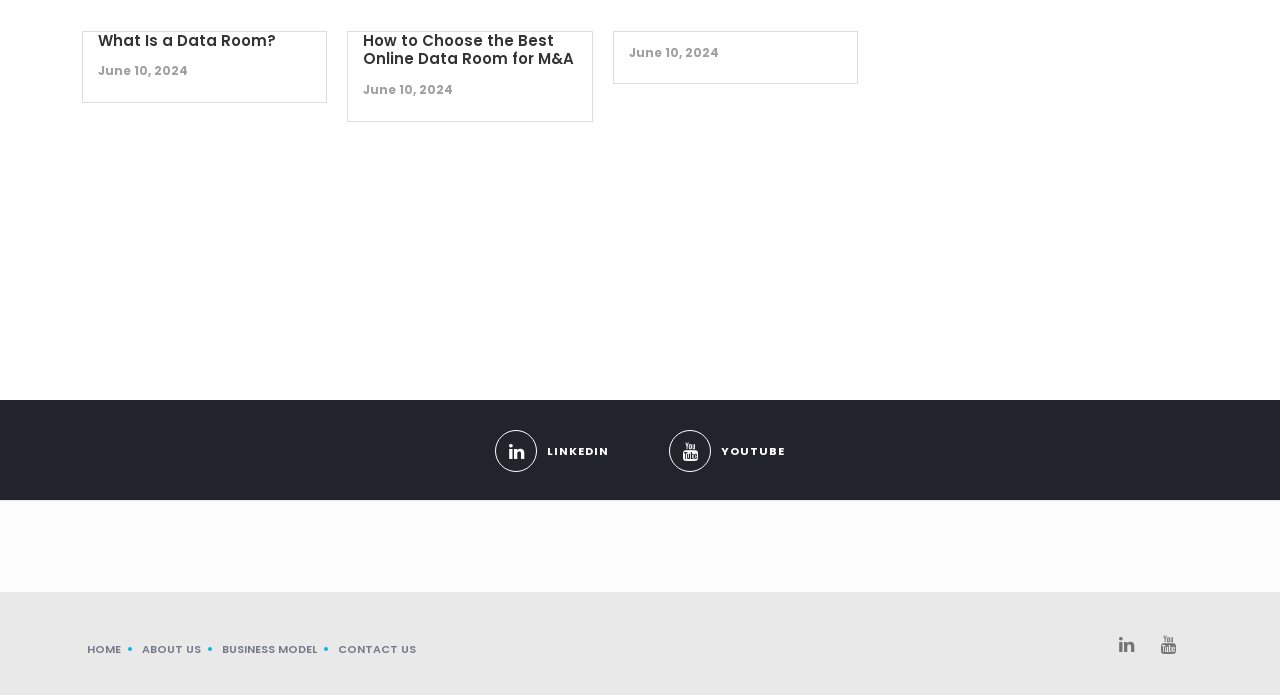Identify the bounding box coordinates of the clickable region to carry out the given instruction: "Click on 'LINKEDIN'".

[0.387, 0.575, 0.476, 0.67]